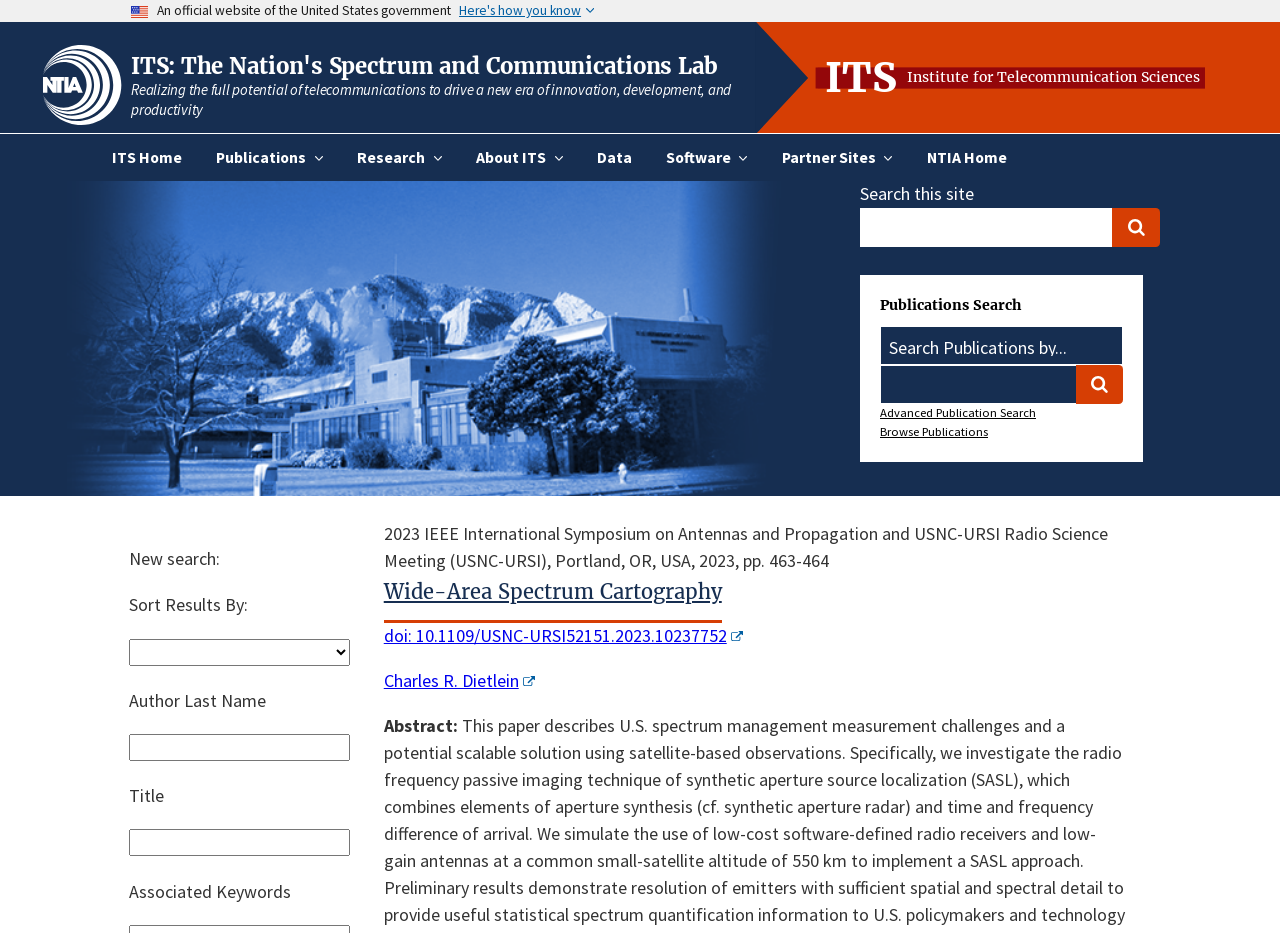Based on the element description "doi: 10.1109/USNC-URSI52151.2023.10237752", predict the bounding box coordinates of the UI element.

[0.3, 0.669, 0.58, 0.693]